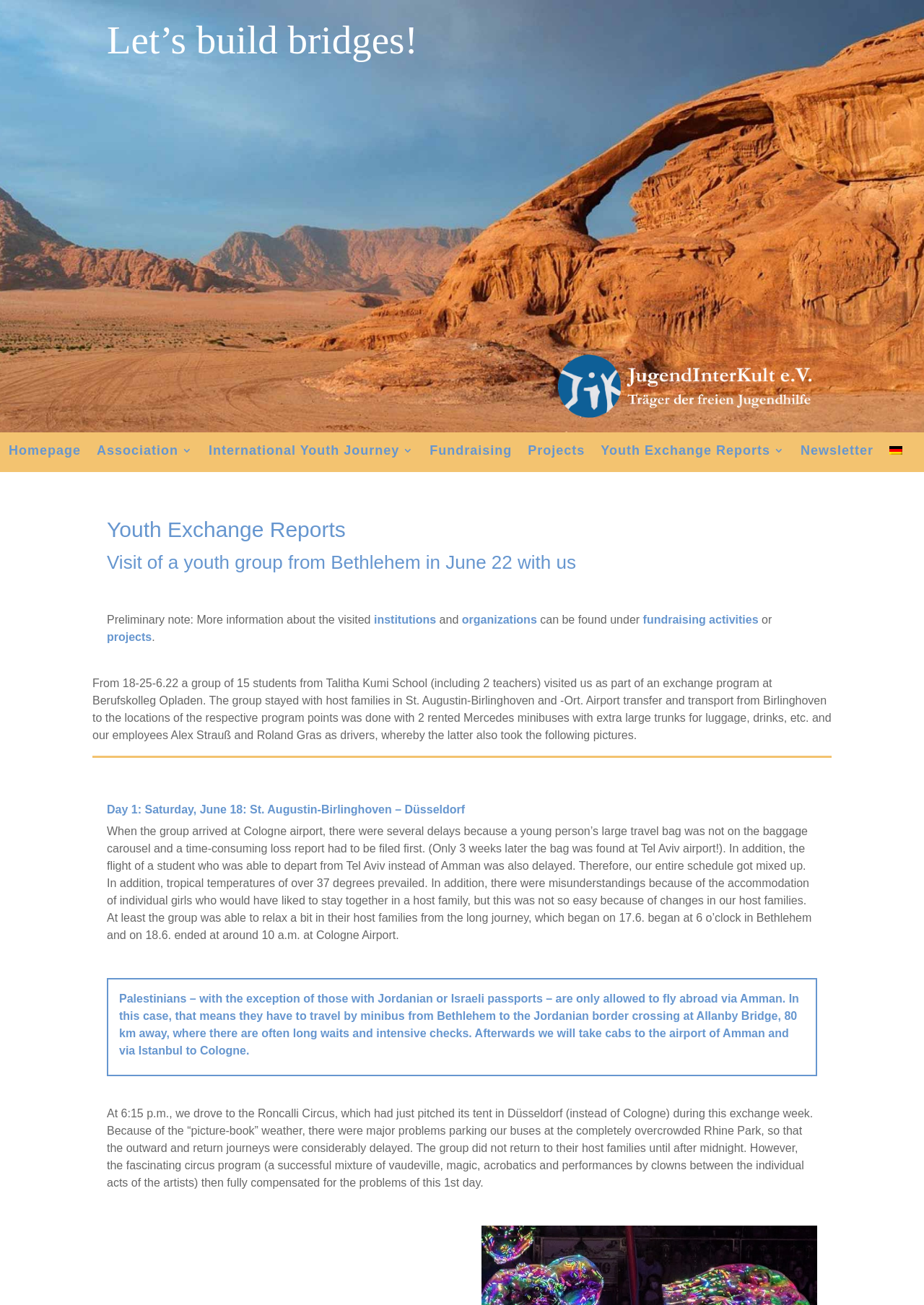What is the link at the top right corner of the webpage?
Look at the image and provide a short answer using one word or a phrase.

German